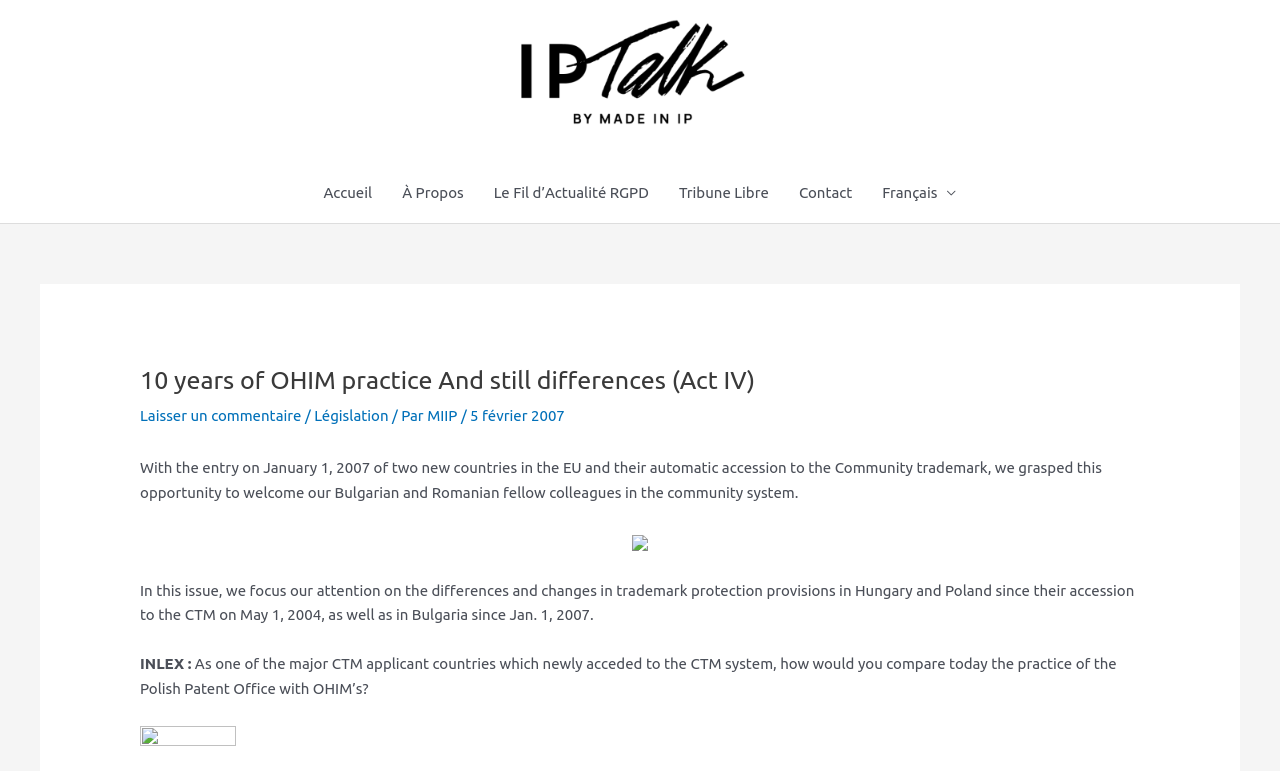What language can be switched to?
Using the visual information, reply with a single word or short phrase.

Français